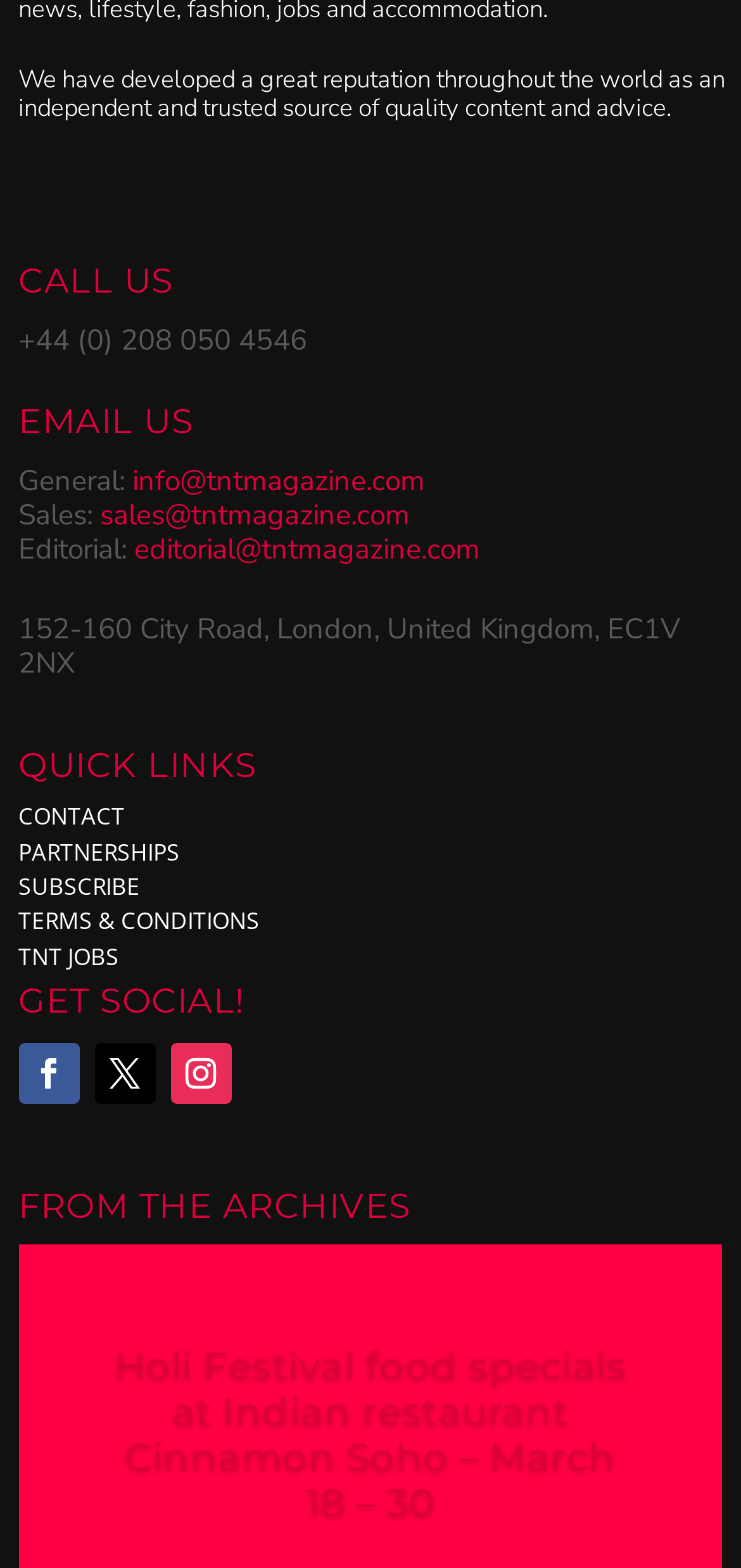What is the phone number to call?
Provide a detailed answer to the question using information from the image.

I found the phone number by looking at the 'CALL US' section, where it is listed as '+44 (0) 208 050 4546'.